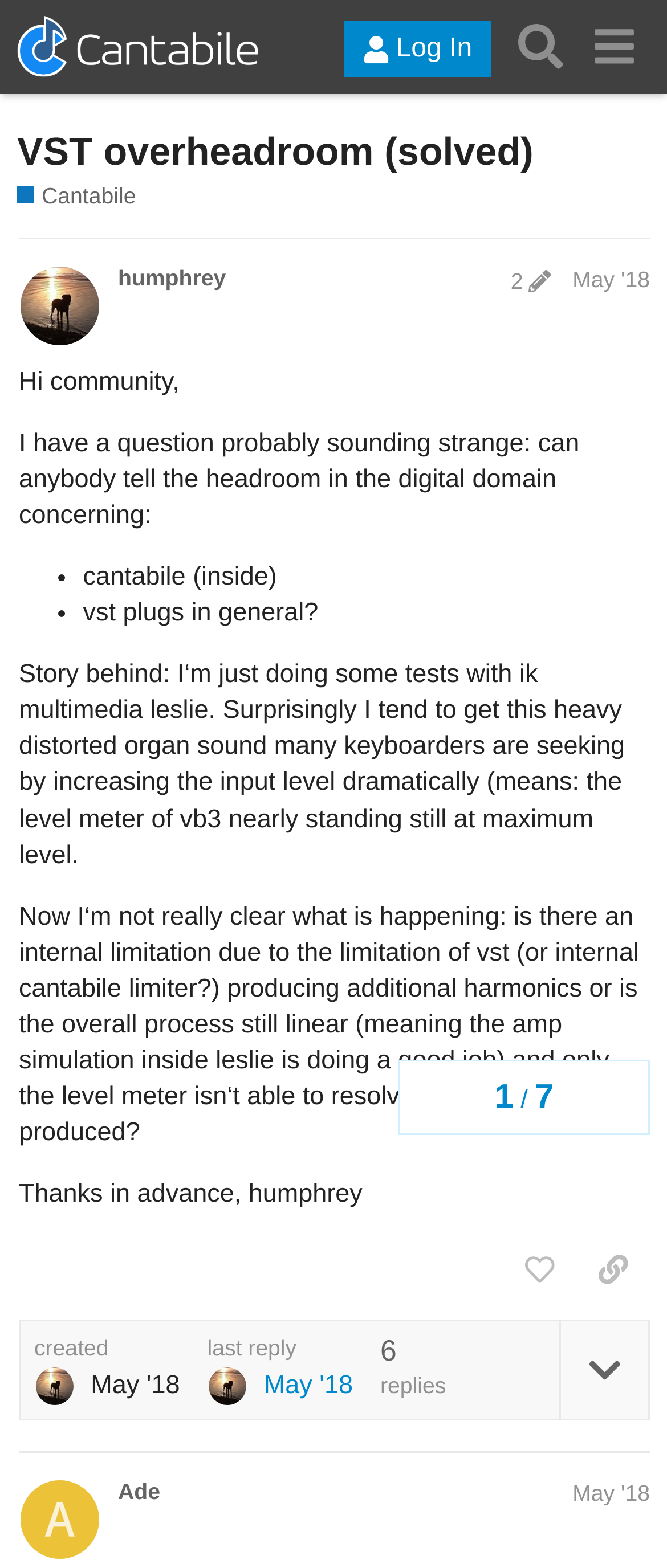Provide a one-word or short-phrase response to the question:
Who is the author of the first post?

humphrey